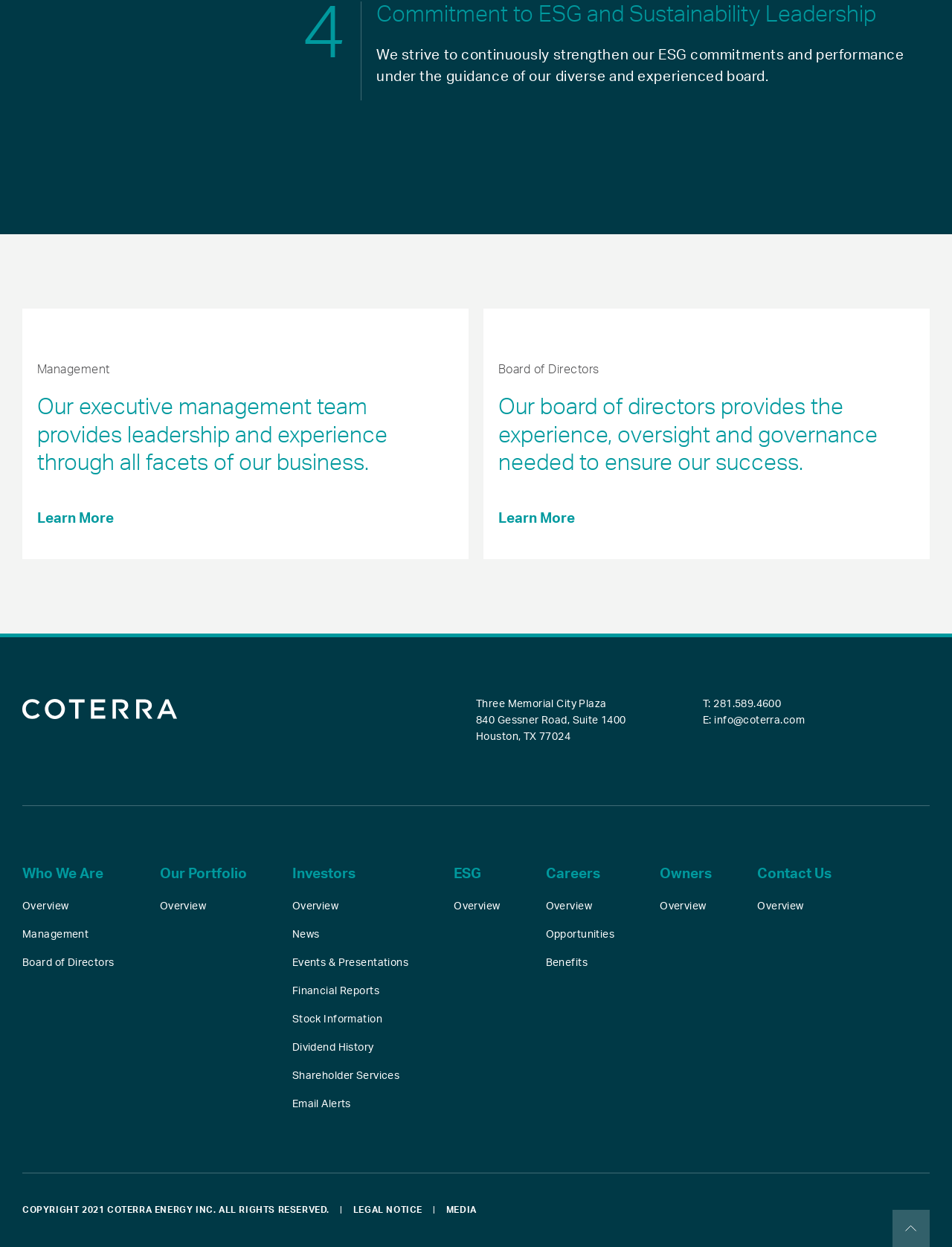Locate the bounding box coordinates of the element's region that should be clicked to carry out the following instruction: "Go to home page". The coordinates need to be four float numbers between 0 and 1, i.e., [left, top, right, bottom].

[0.023, 0.559, 0.225, 0.591]